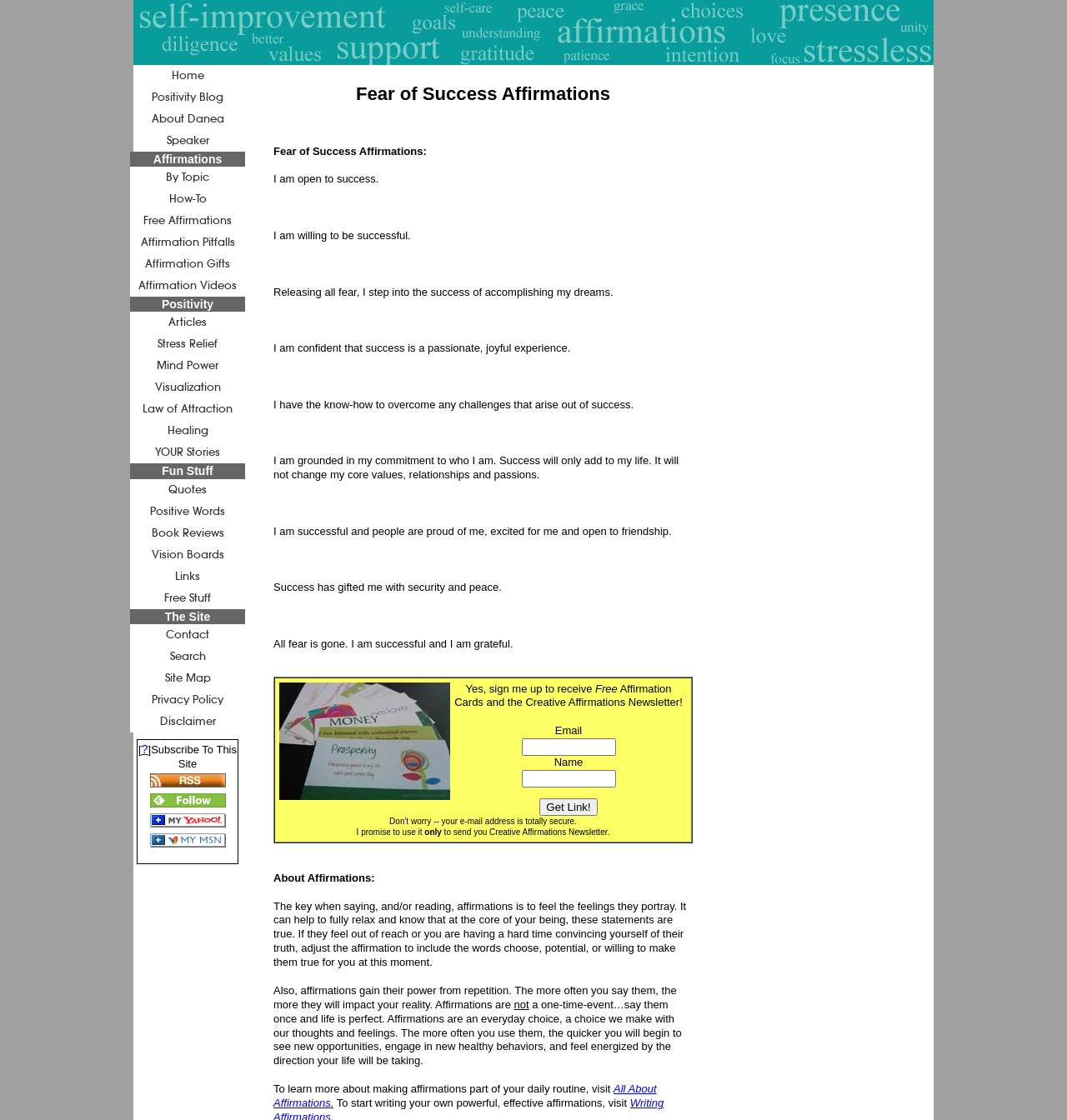Determine the bounding box coordinates of the clickable region to follow the instruction: "Learn more about affirmations".

[0.256, 0.967, 0.615, 0.99]